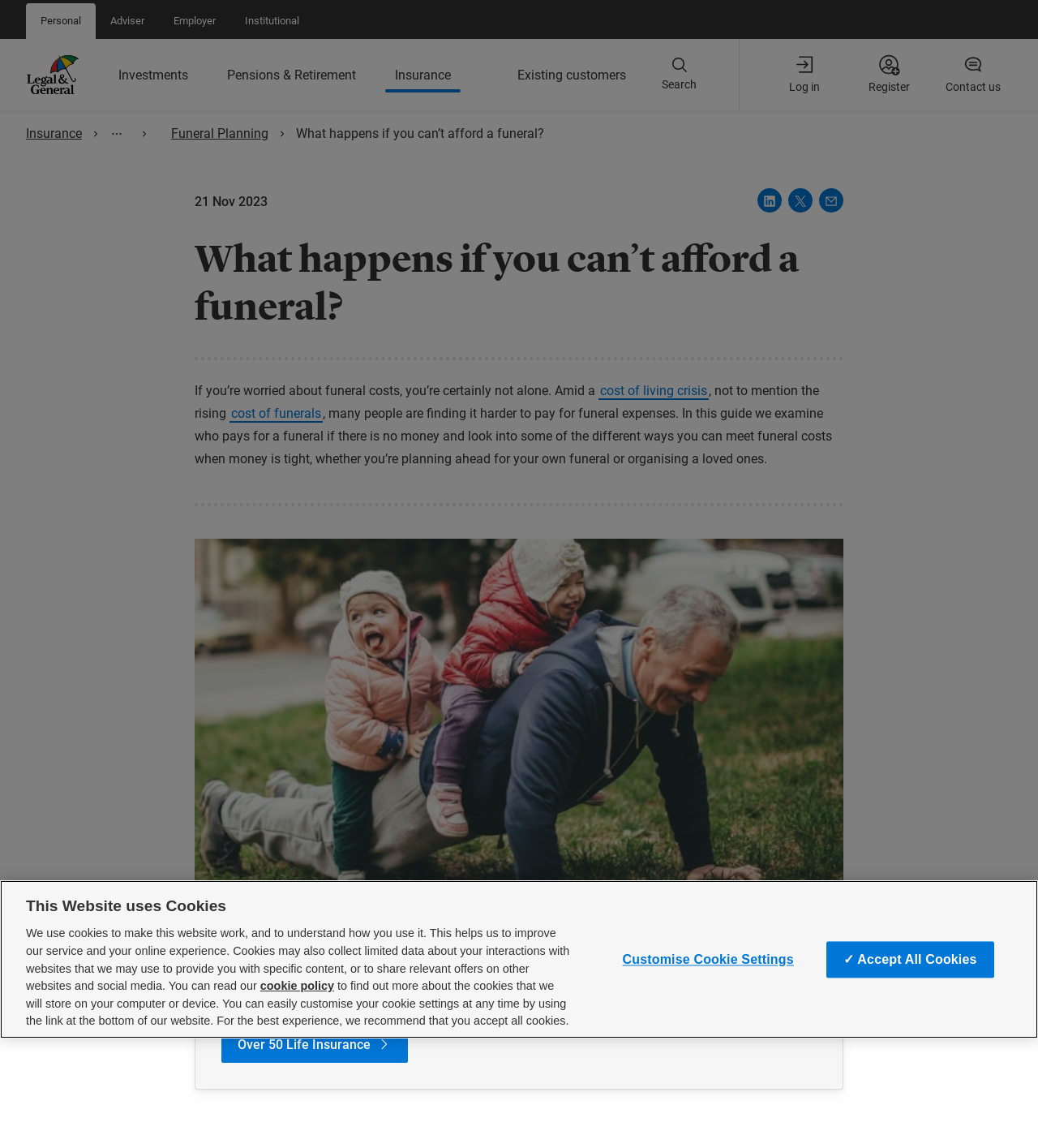Provide a single word or phrase answer to the question: 
What type of insurance is mentioned at the bottom of the webpage?

Over 50 Life Insurance